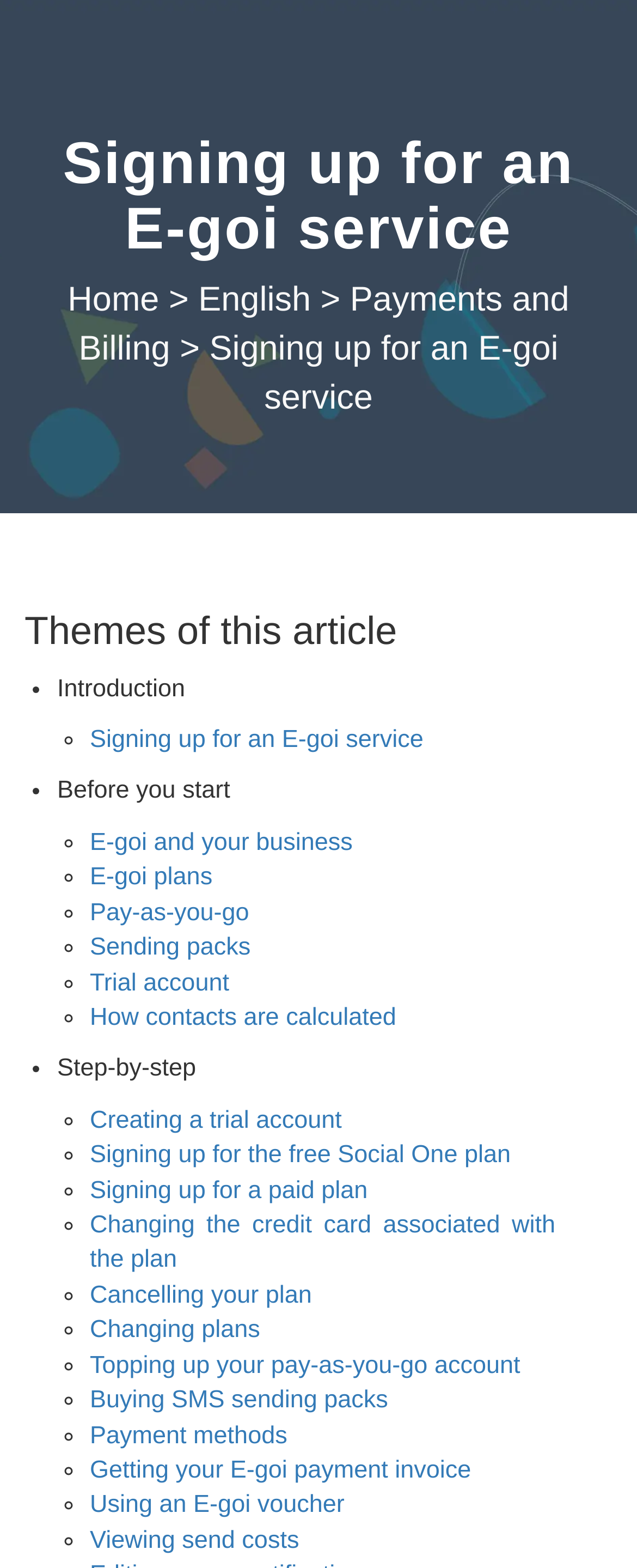What is the tax identification number of the company?
Based on the screenshot, respond with a single word or phrase.

PT 514727420